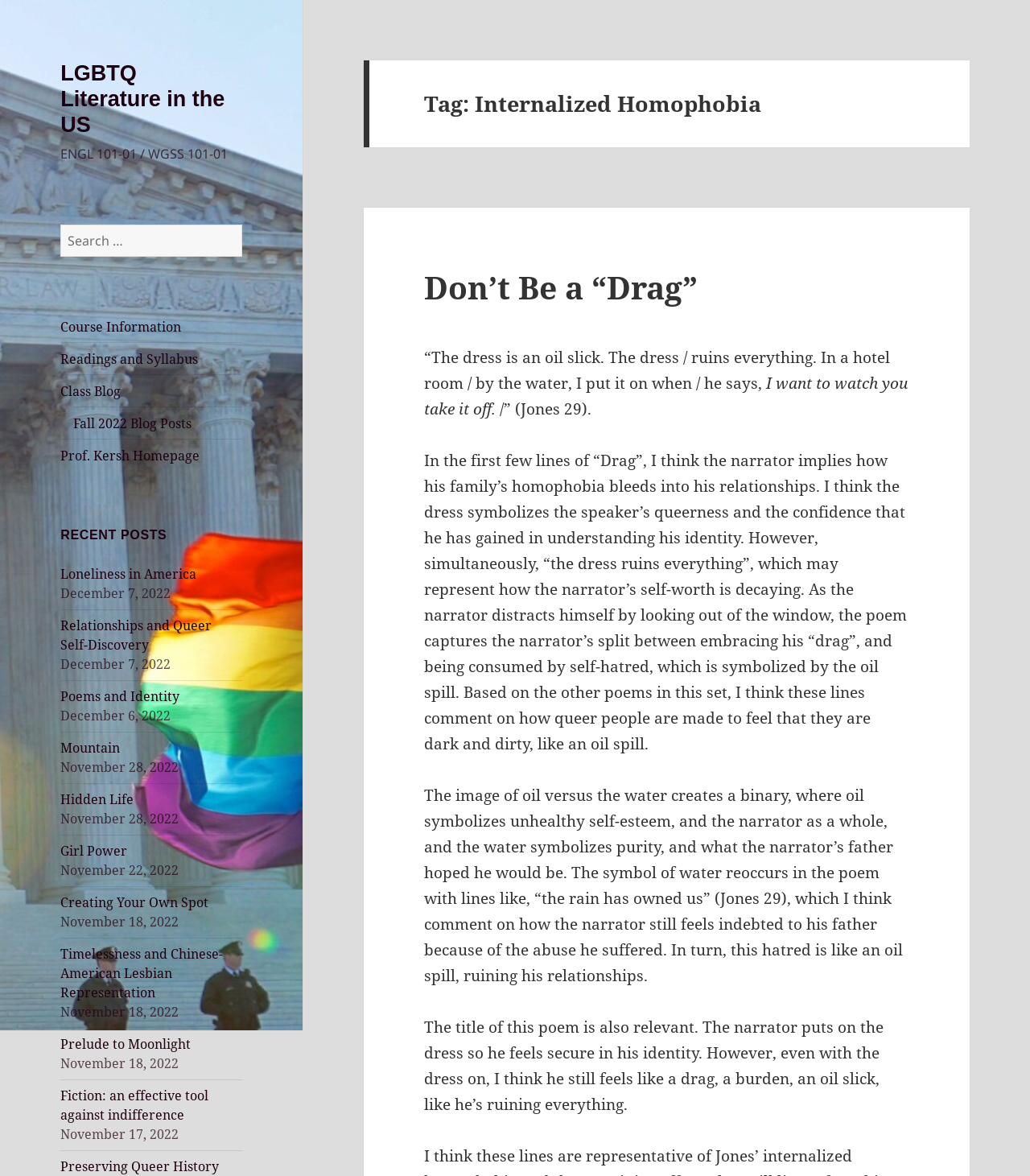Give a concise answer of one word or phrase to the question: 
What is the search button text?

SEARCH